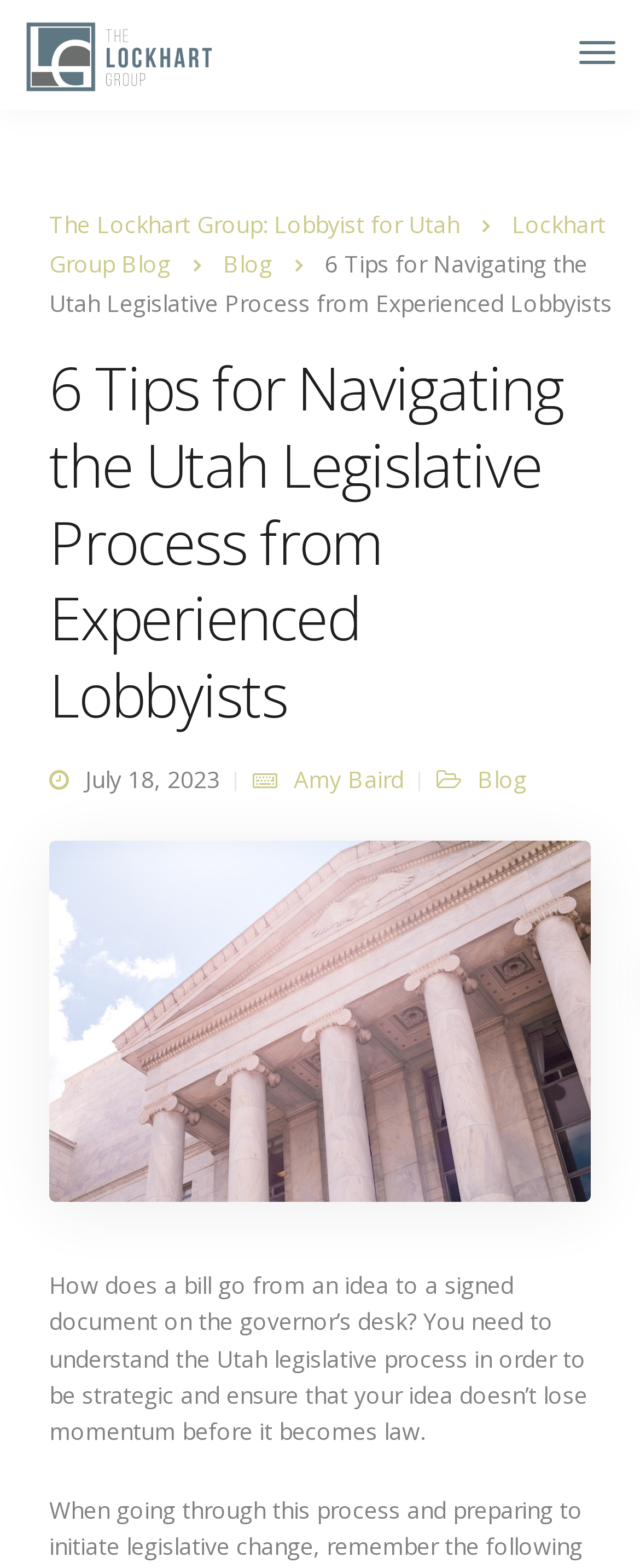Mark the bounding box of the element that matches the following description: "Blog".

[0.349, 0.158, 0.426, 0.178]